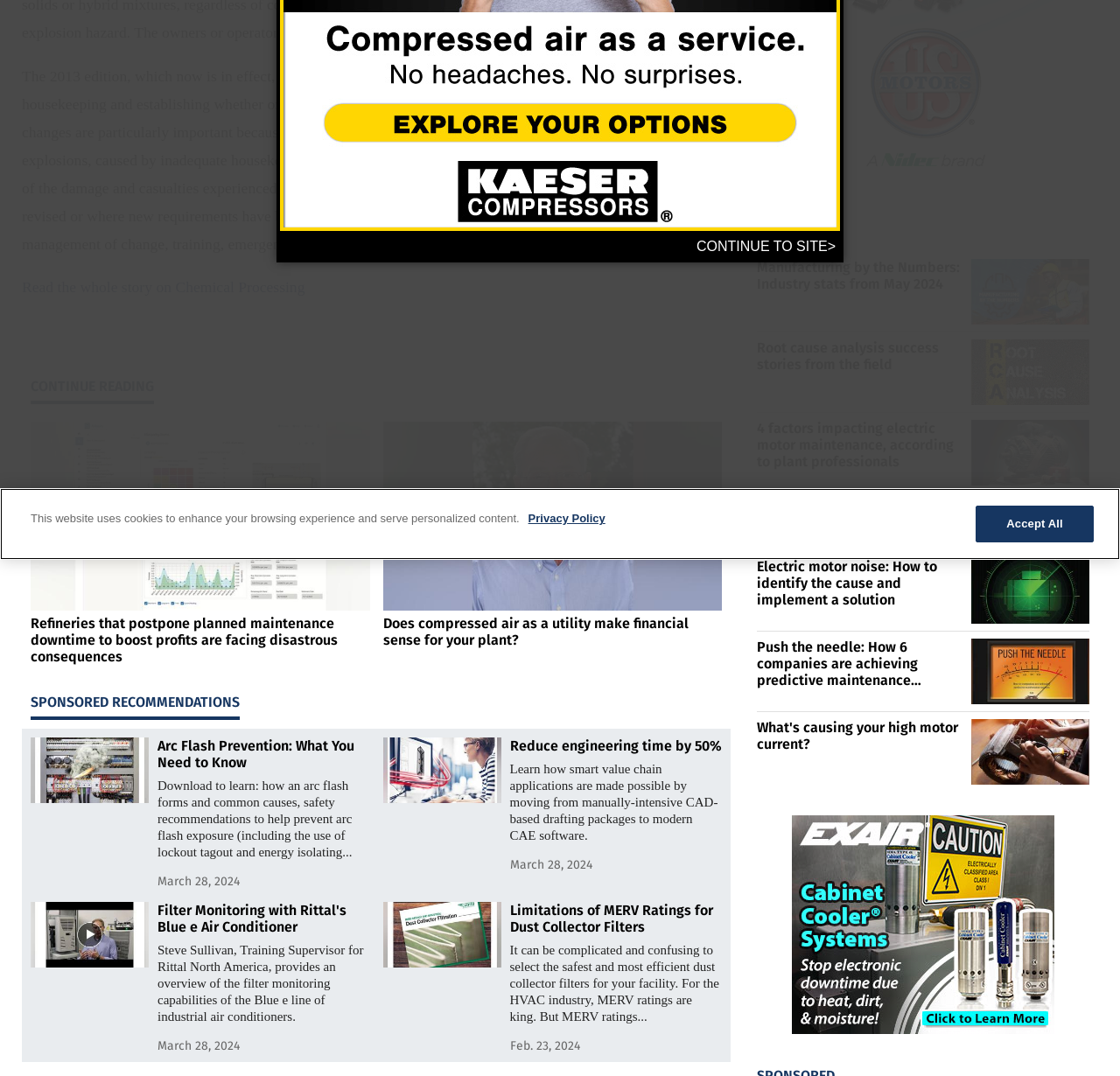Determine the bounding box coordinates for the UI element with the following description: "parent_node: X". The coordinates should be four float numbers between 0 and 1, represented as [left, top, right, bottom].

[0.25, 0.203, 0.75, 0.217]